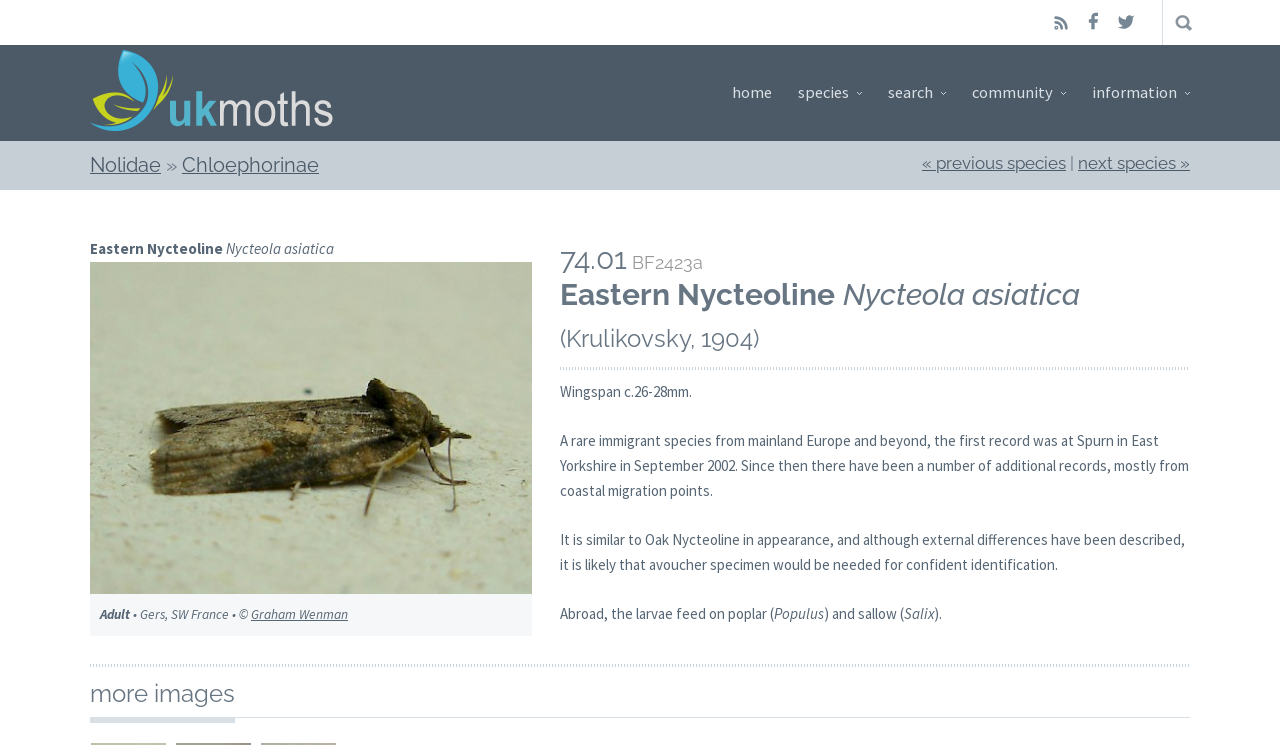Please determine the headline of the webpage and provide its content.

Eastern Nycteoline Nycteola asiatica